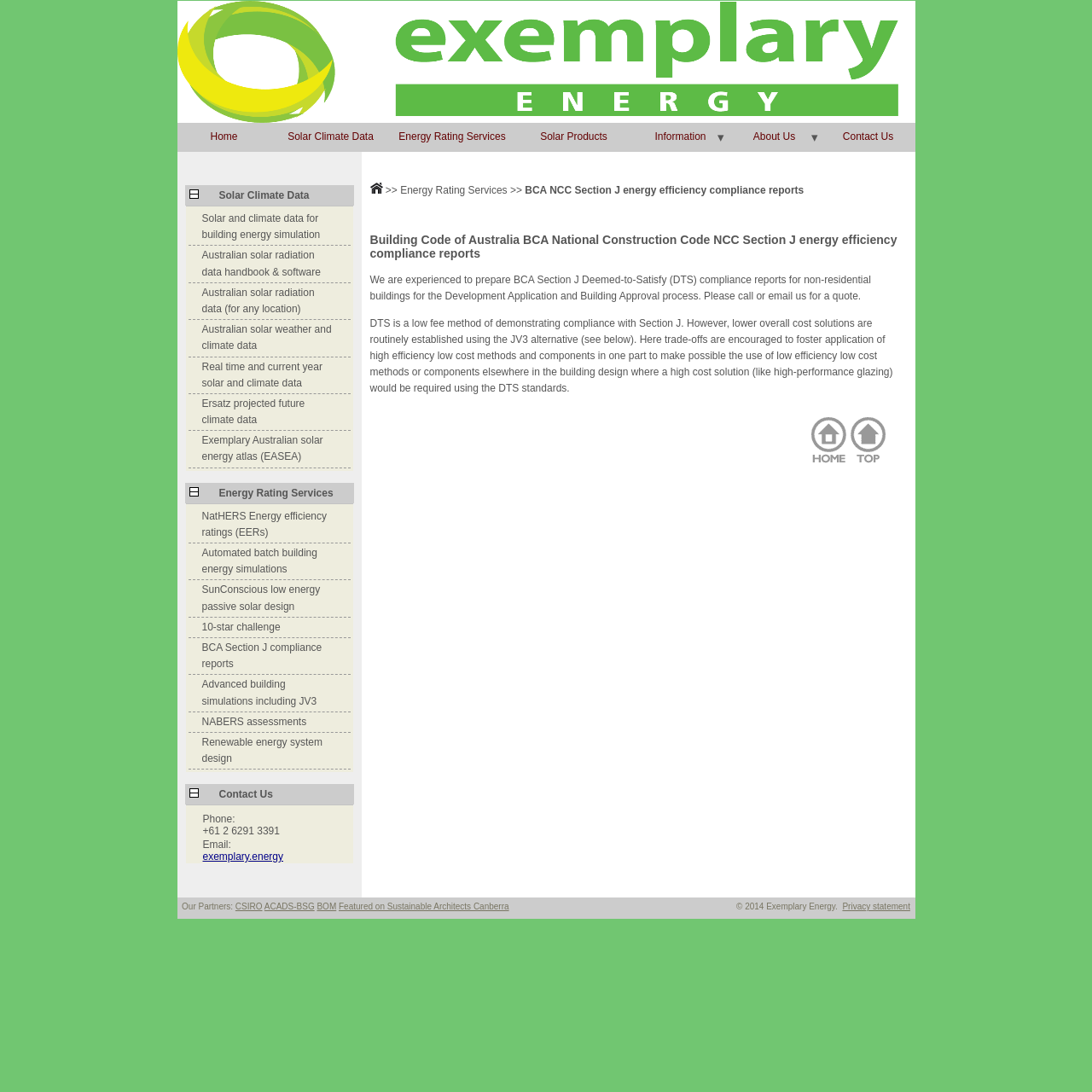What is the company logo displayed on the webpage? Based on the screenshot, please respond with a single word or phrase.

Exemplary Energy Logo